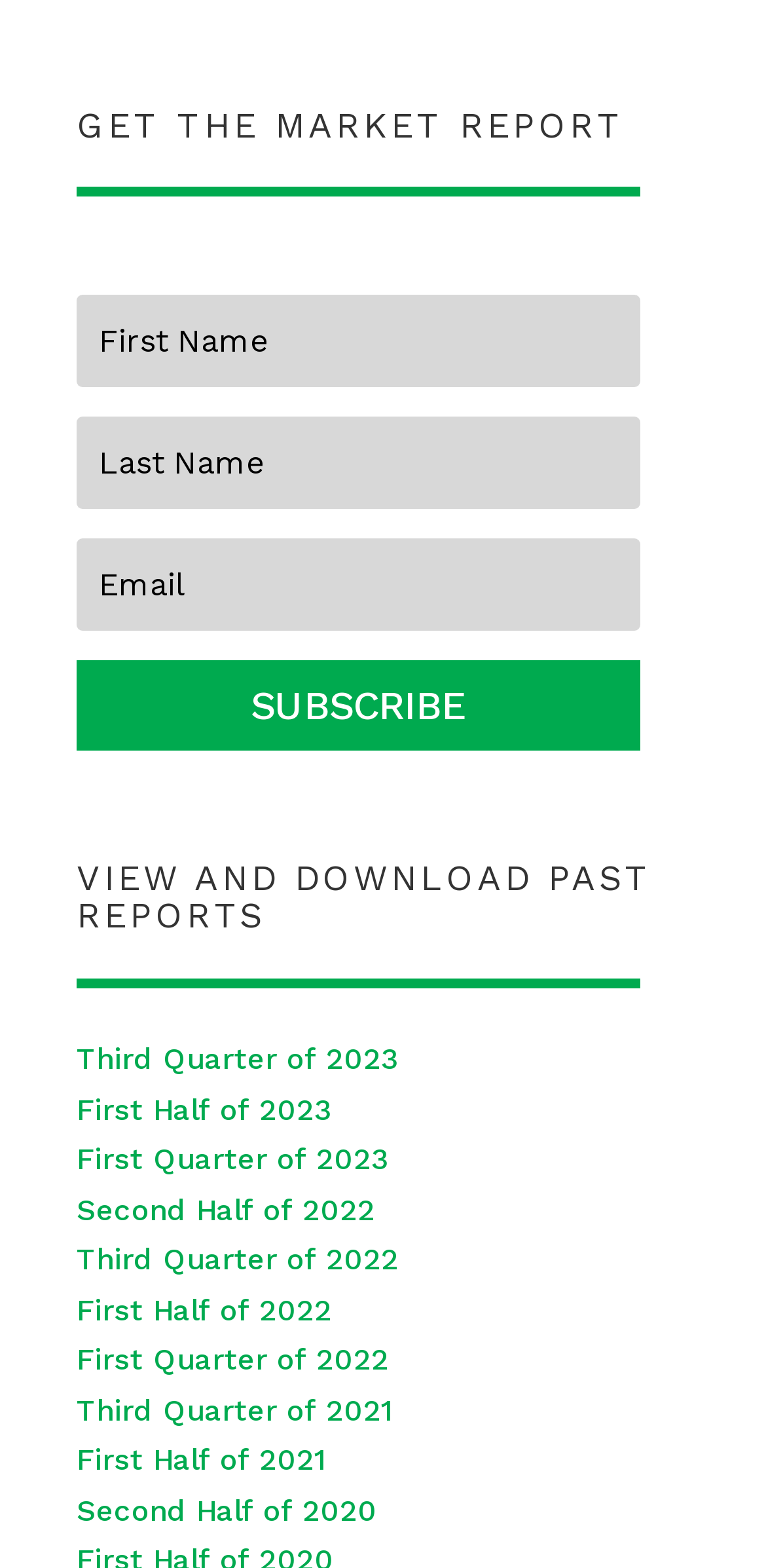Locate the bounding box coordinates of the area you need to click to fulfill this instruction: 'Get the market report'. The coordinates must be in the form of four float numbers ranging from 0 to 1: [left, top, right, bottom].

[0.1, 0.067, 0.9, 0.105]